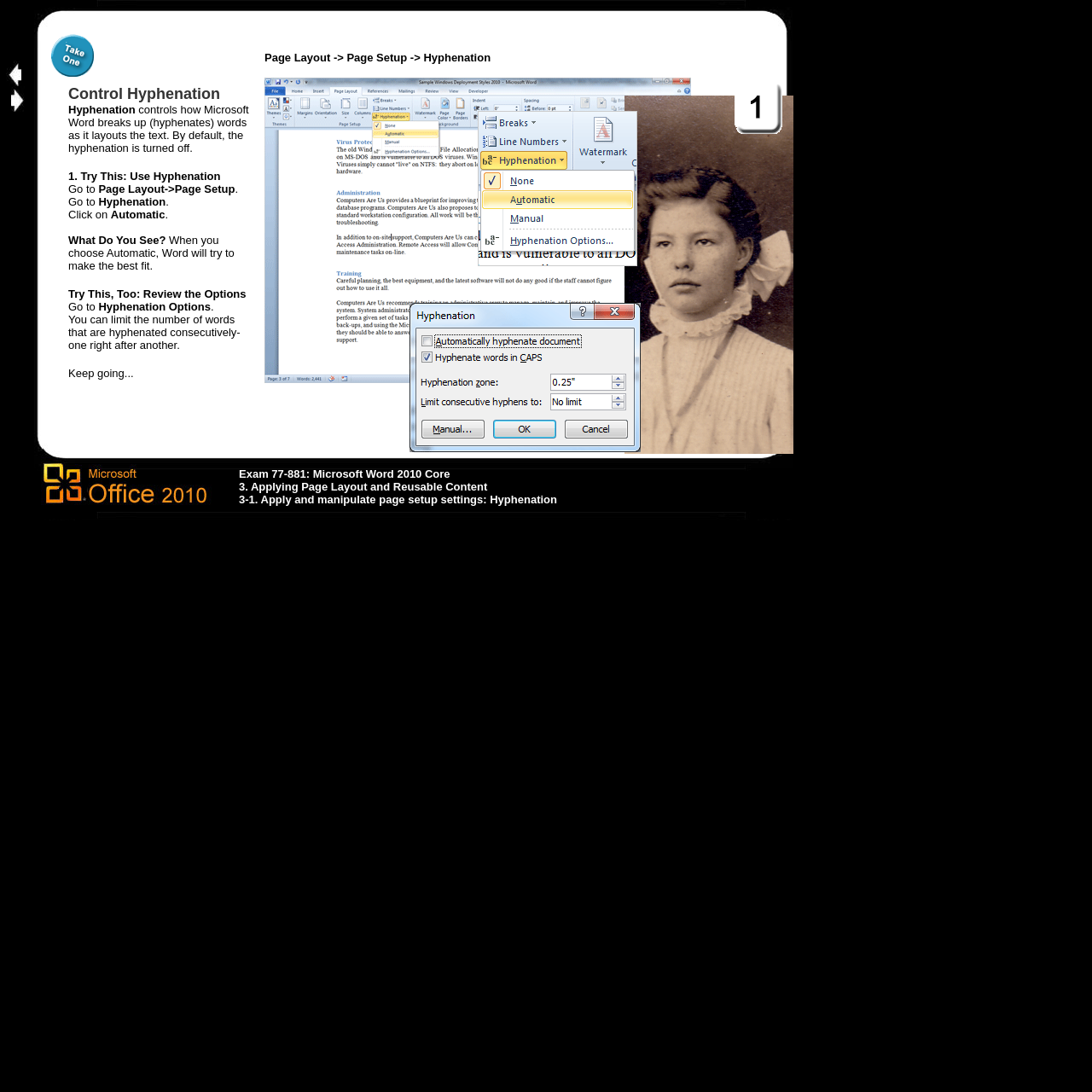Give a short answer to this question using one word or a phrase:
What option can be chosen to make the best fit in hyphenation?

Automatic